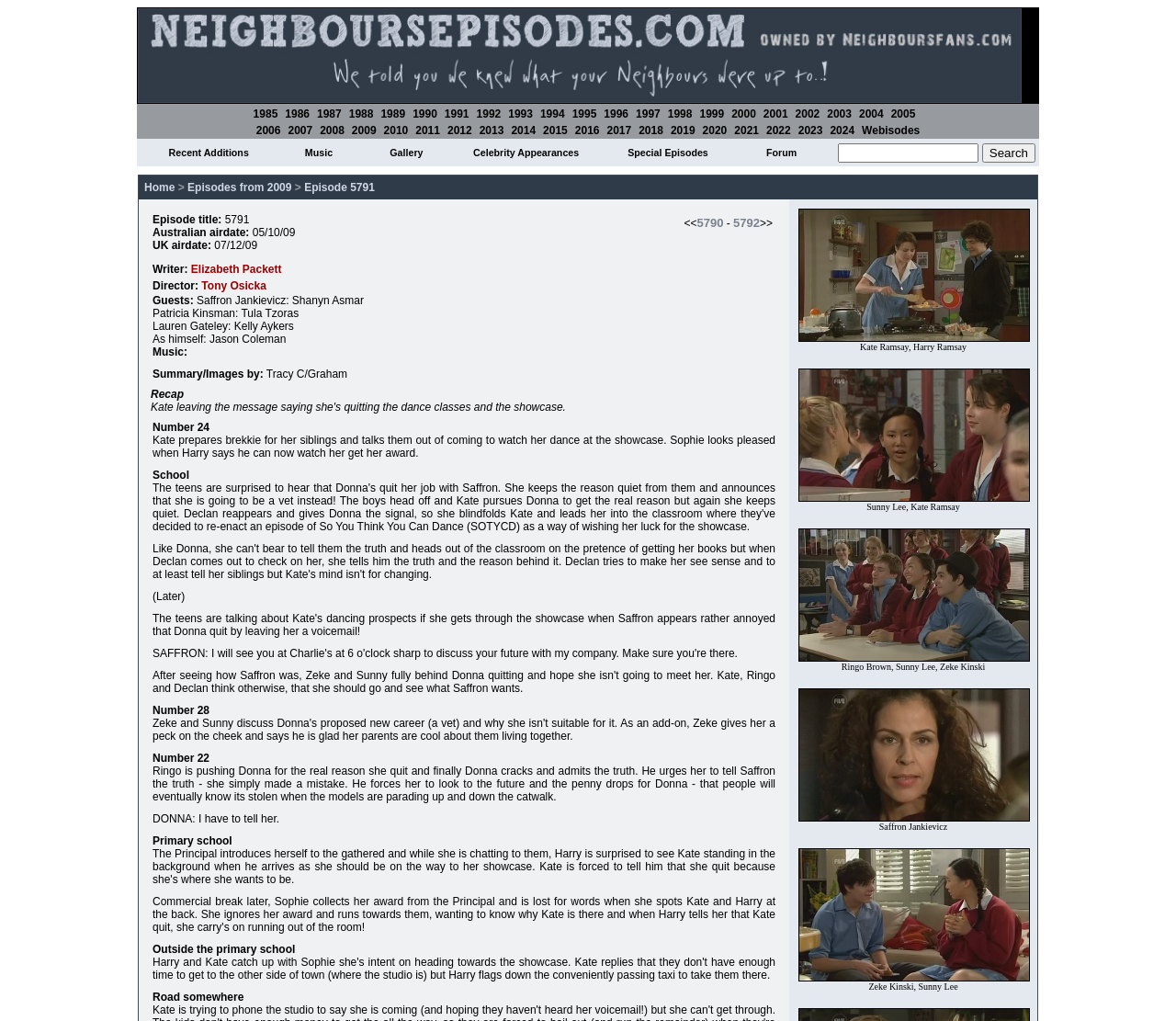Answer the question with a brief word or phrase:
What is the last item in the navigation menu?

Search